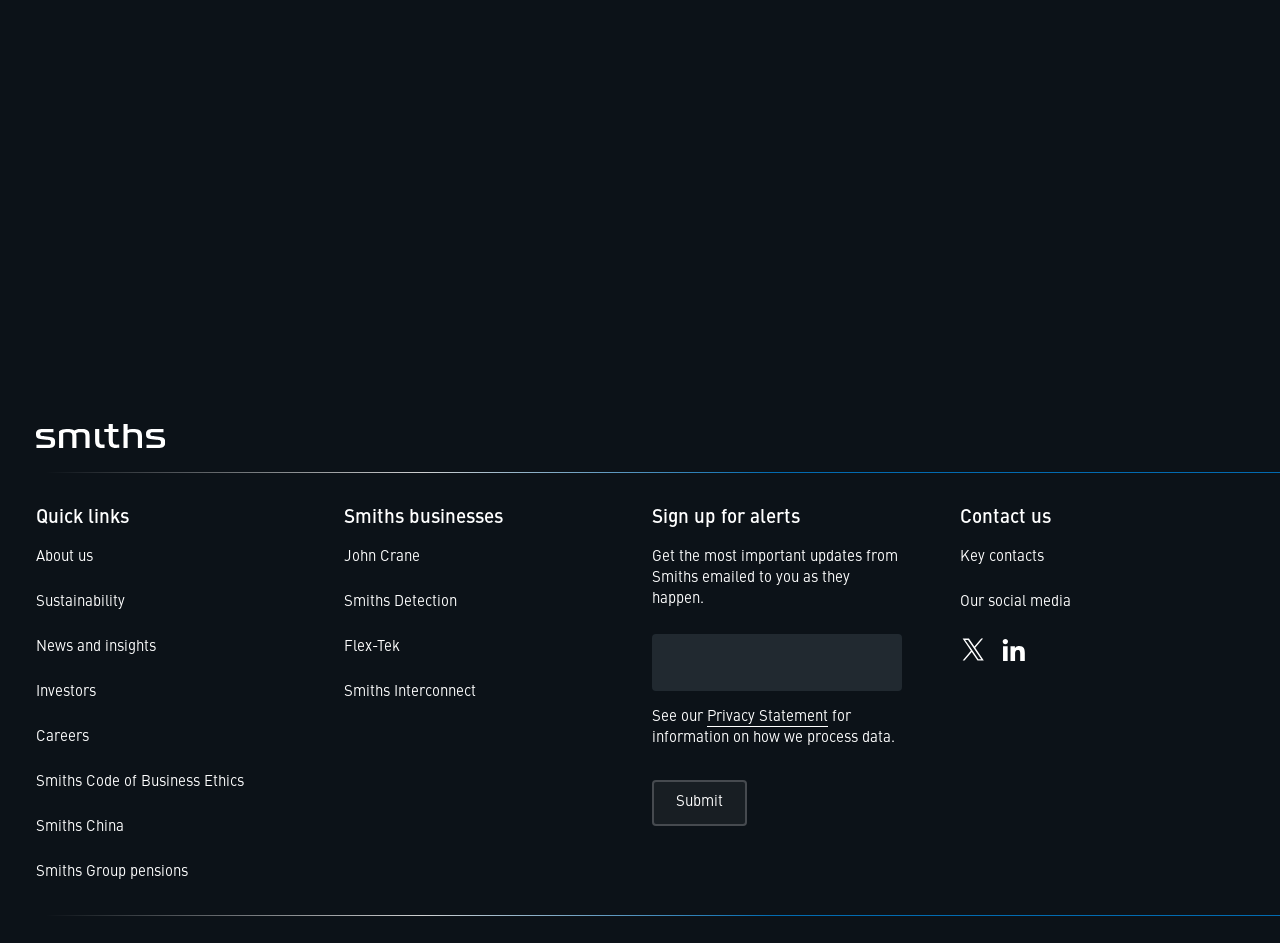Highlight the bounding box coordinates of the region I should click on to meet the following instruction: "Visit the About us page".

[0.028, 0.584, 0.073, 0.6]